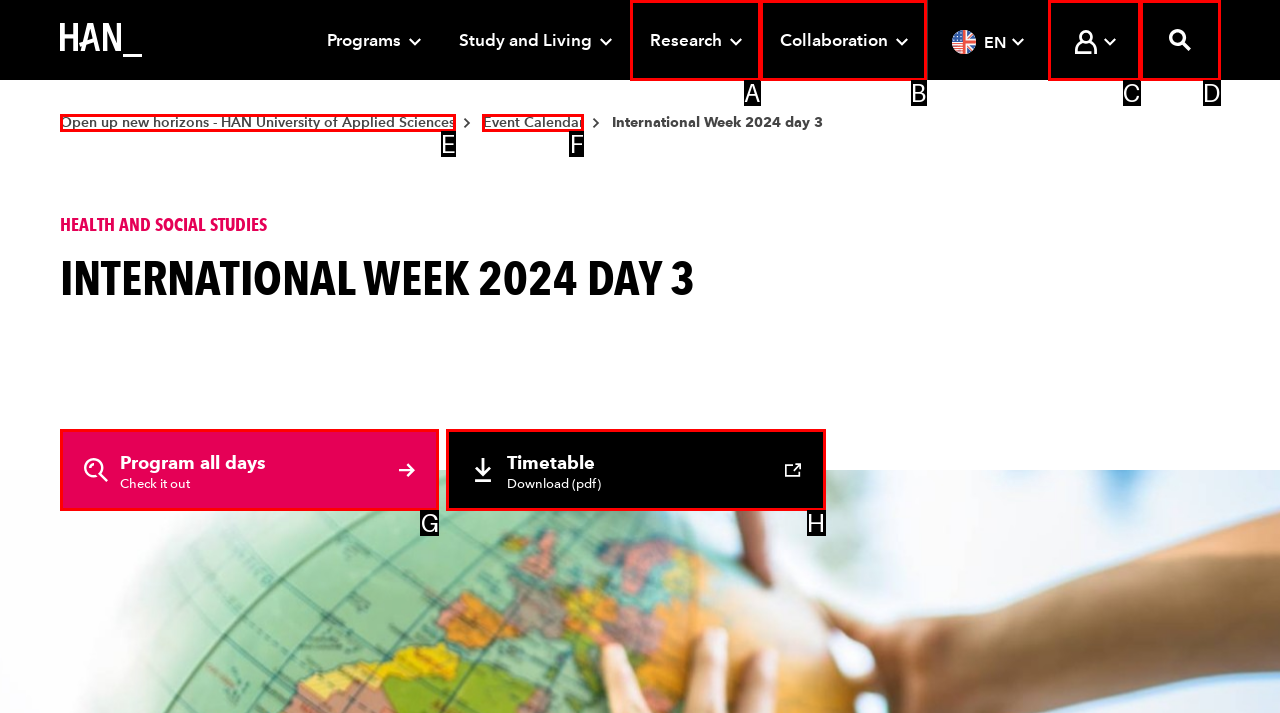For the instruction: Open the Event Calendar link, determine the appropriate UI element to click from the given options. Respond with the letter corresponding to the correct choice.

F